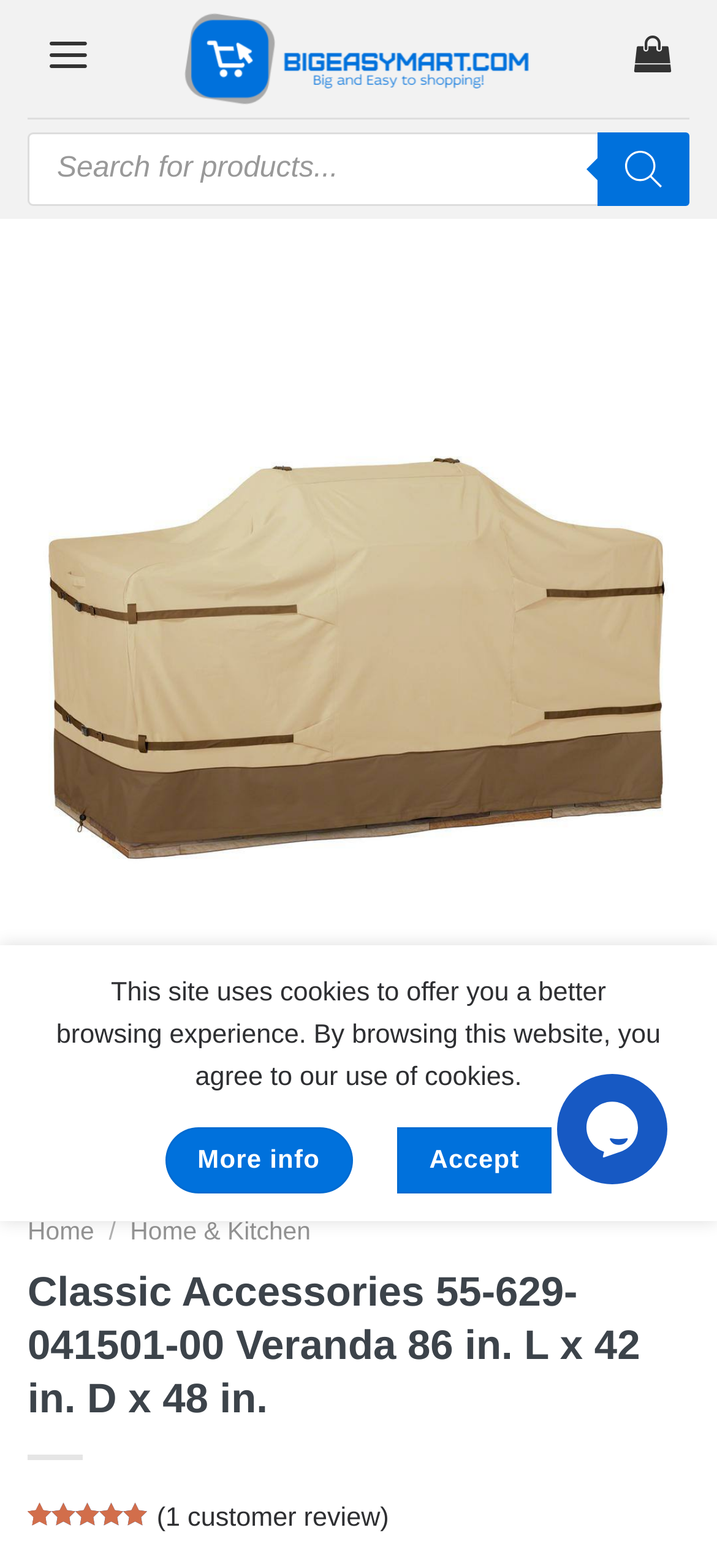Please identify the bounding box coordinates of the element on the webpage that should be clicked to follow this instruction: "View product details". The bounding box coordinates should be given as four float numbers between 0 and 1, formatted as [left, top, right, bottom].

[0.038, 0.411, 0.962, 0.431]